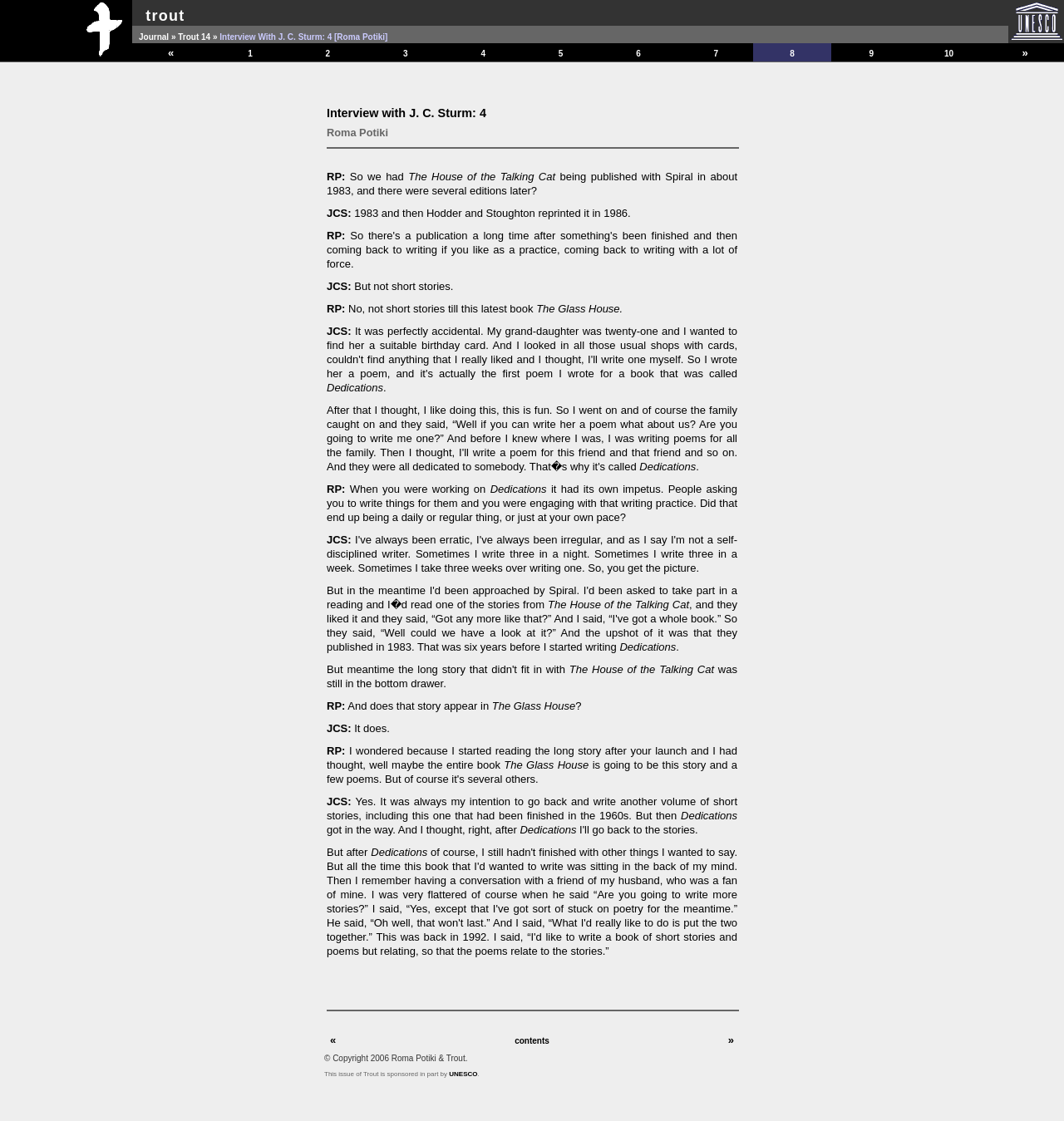What is the name of the book that J. C. Sturm wrote after being inspired by writing a poem for his granddaughter?
Look at the screenshot and give a one-word or phrase answer.

Dedications